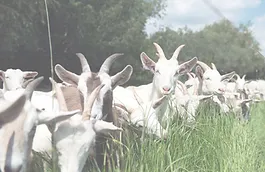What is emphasized by the agricultural landscape in the image?
Using the information from the image, give a concise answer in one word or a short phrase.

Sustainable practices